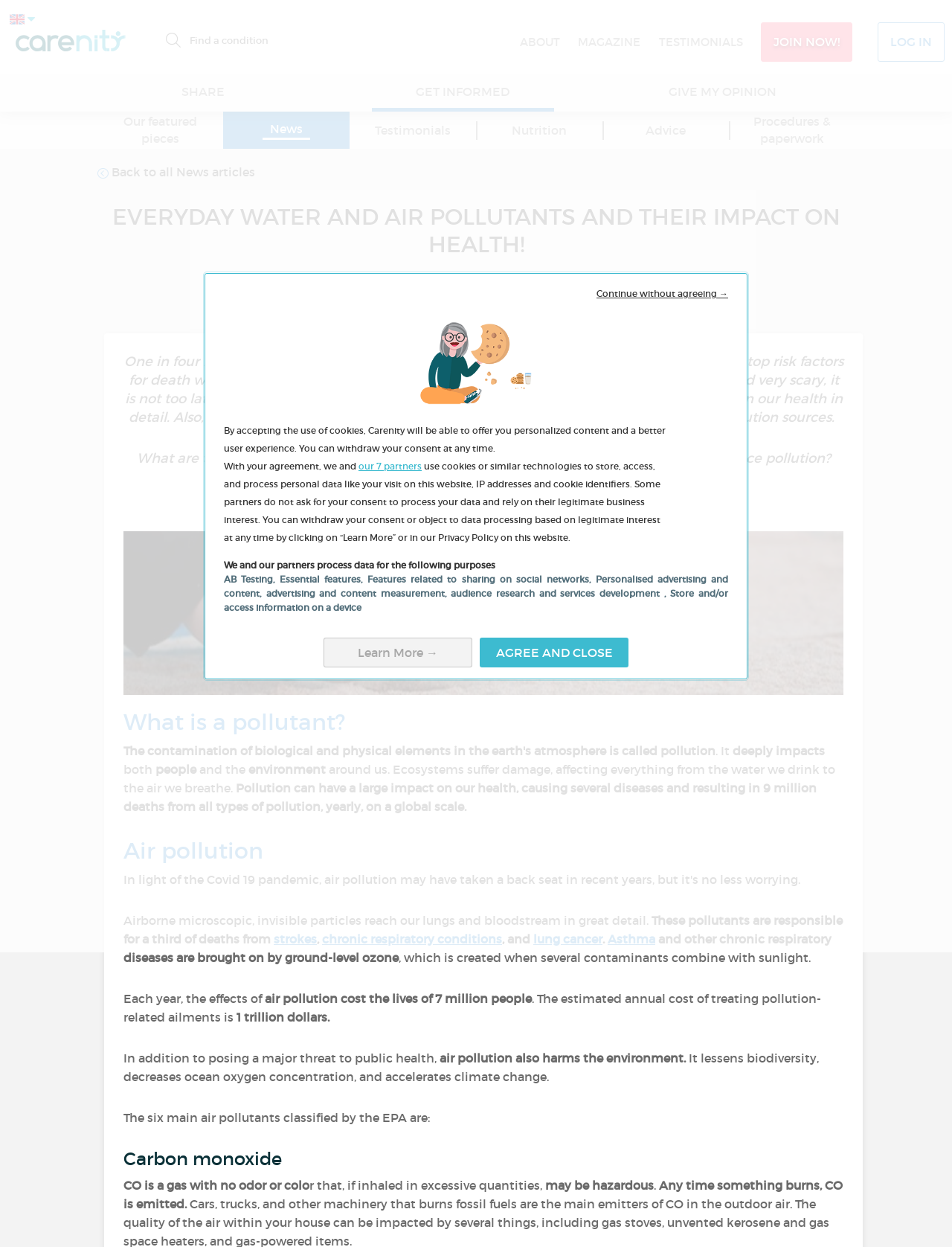Based on what you see in the screenshot, provide a thorough answer to this question: How many people die from air pollution every year?

According to the webpage, air pollution costs the lives of 7 million people every year, which is a staggering number that highlights the importance of addressing this issue.